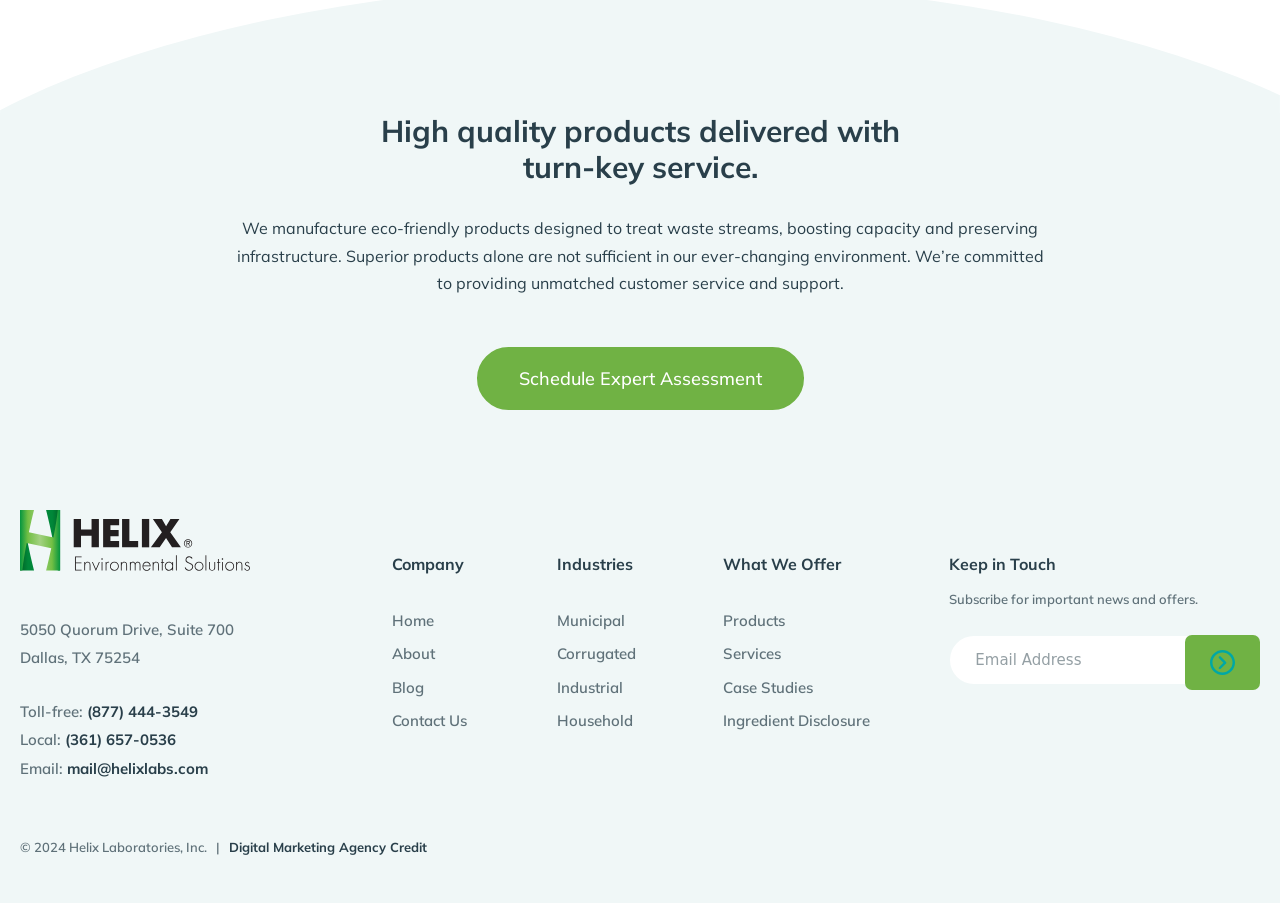Mark the bounding box of the element that matches the following description: "Schedule Expert Assessment".

[0.372, 0.384, 0.628, 0.454]